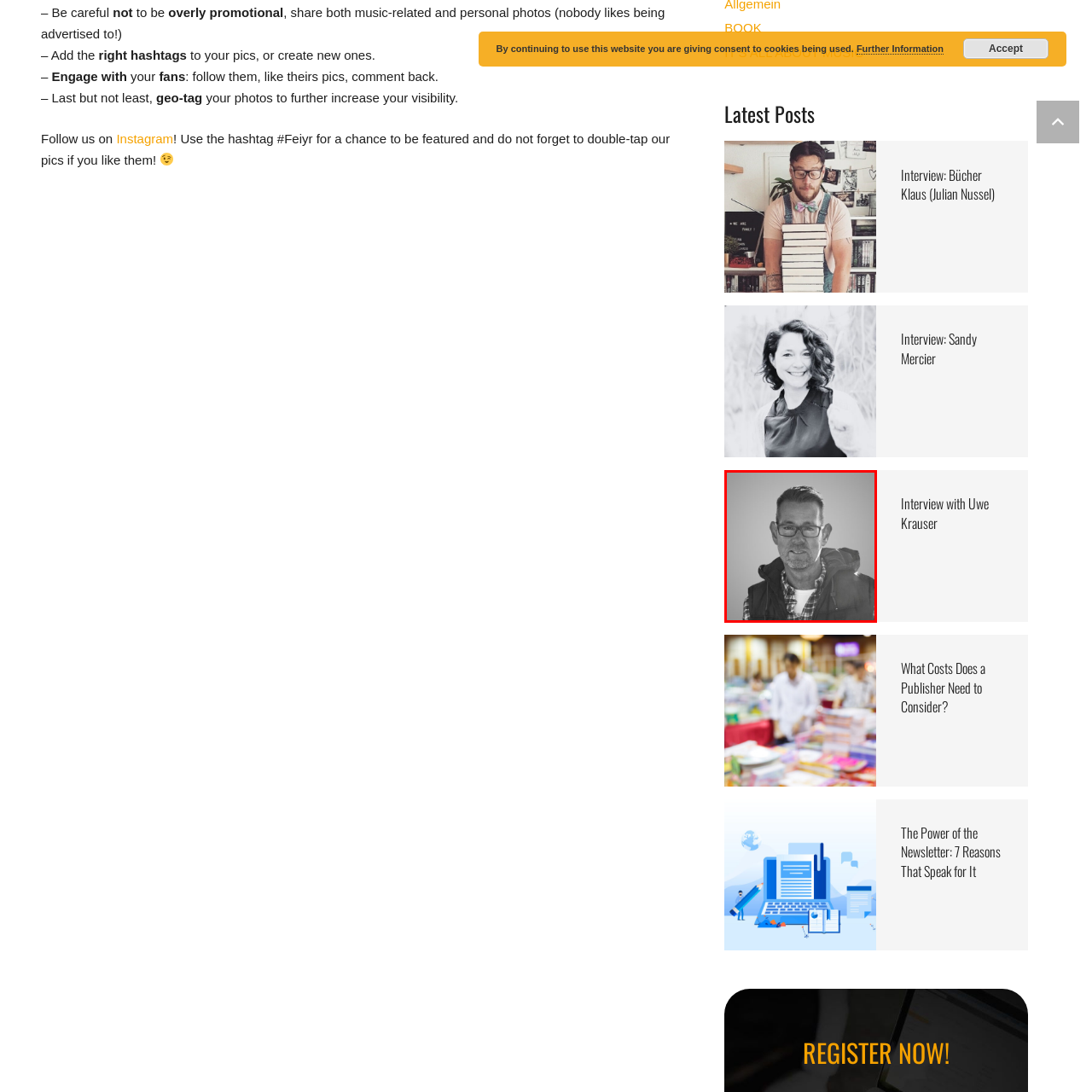Is the background of the portrait blurred?
Look closely at the image within the red bounding box and respond to the question with one word or a brief phrase.

Yes